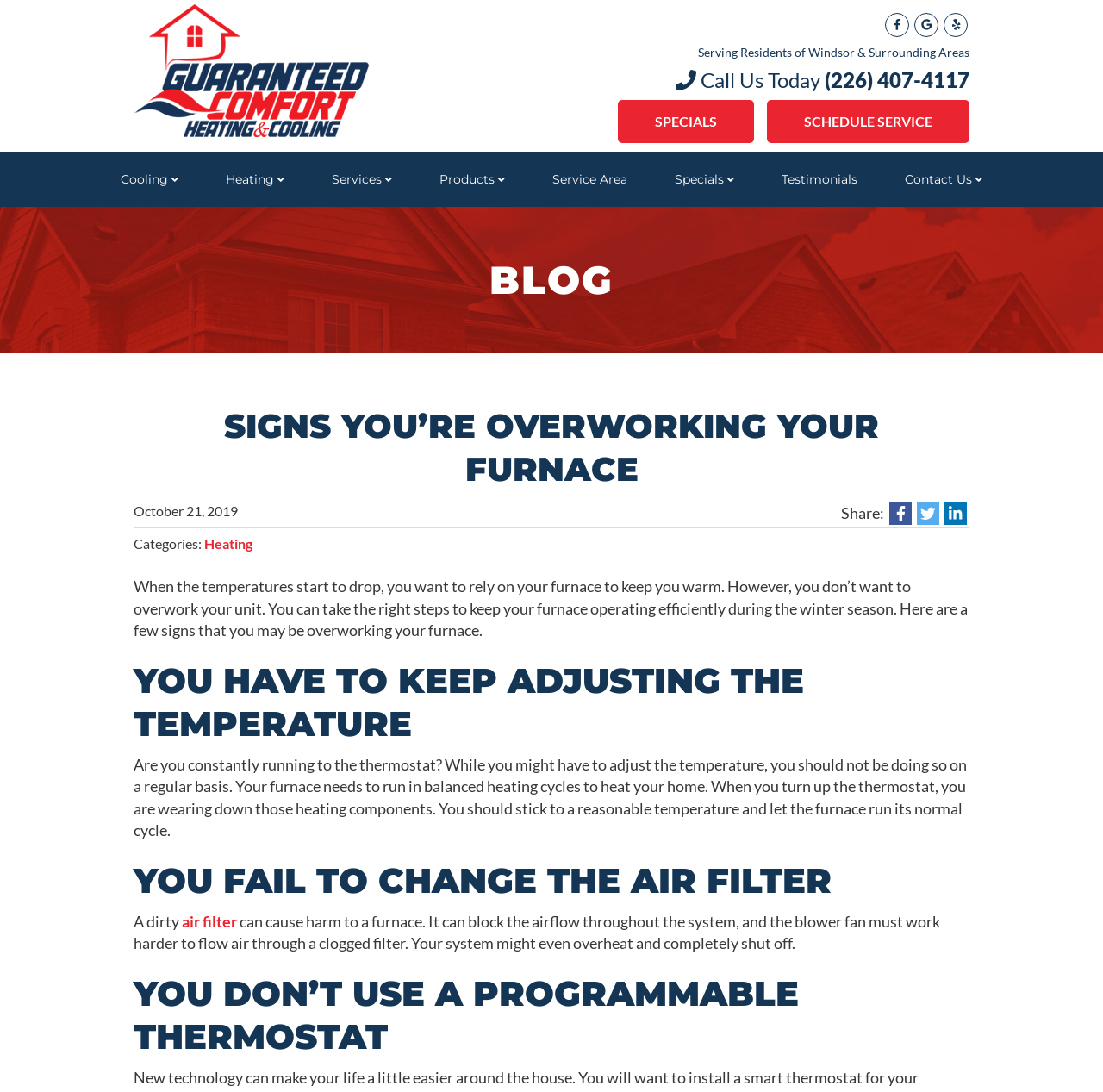From the element description: "Specials", extract the bounding box coordinates of the UI element. The coordinates should be expressed as four float numbers between 0 and 1, in the order [left, top, right, bottom].

[0.56, 0.091, 0.684, 0.131]